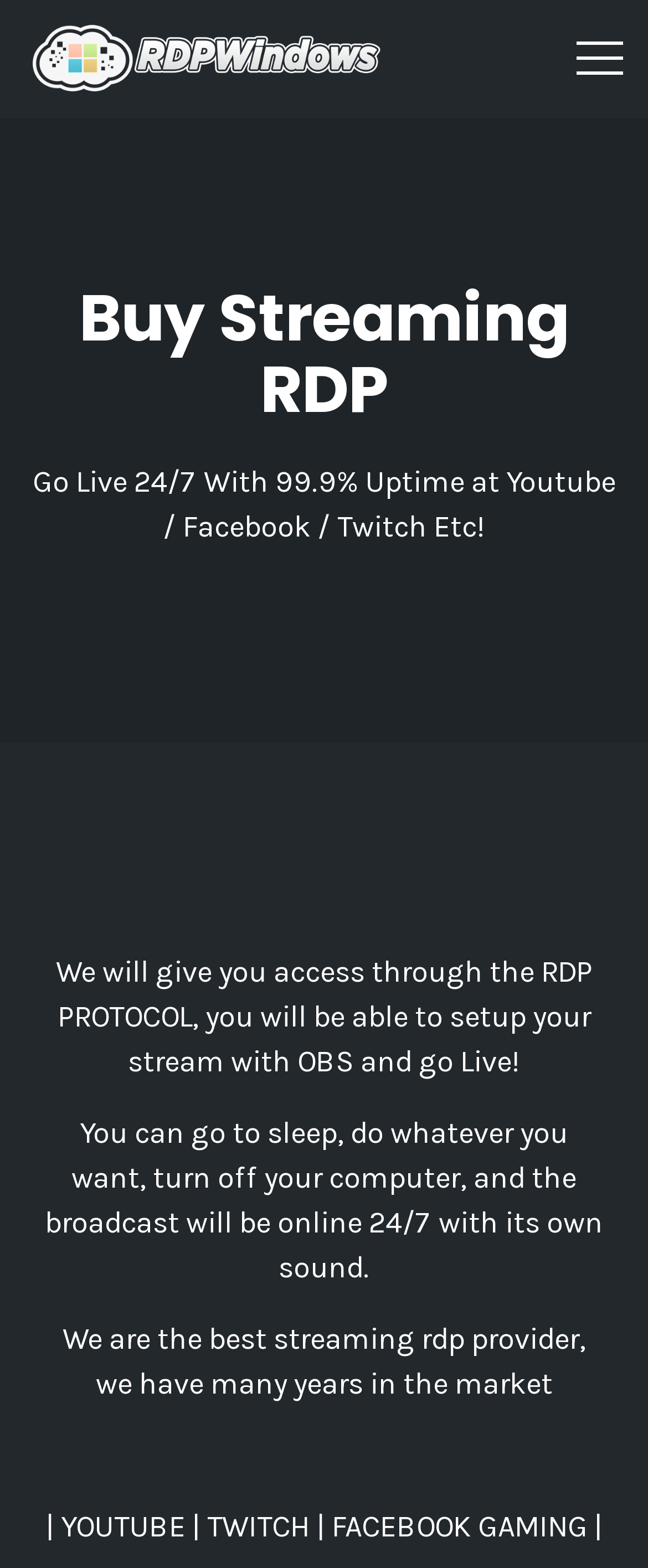Provide a one-word or one-phrase answer to the question:
What is the uptime guarantee of the streaming service?

99.9%